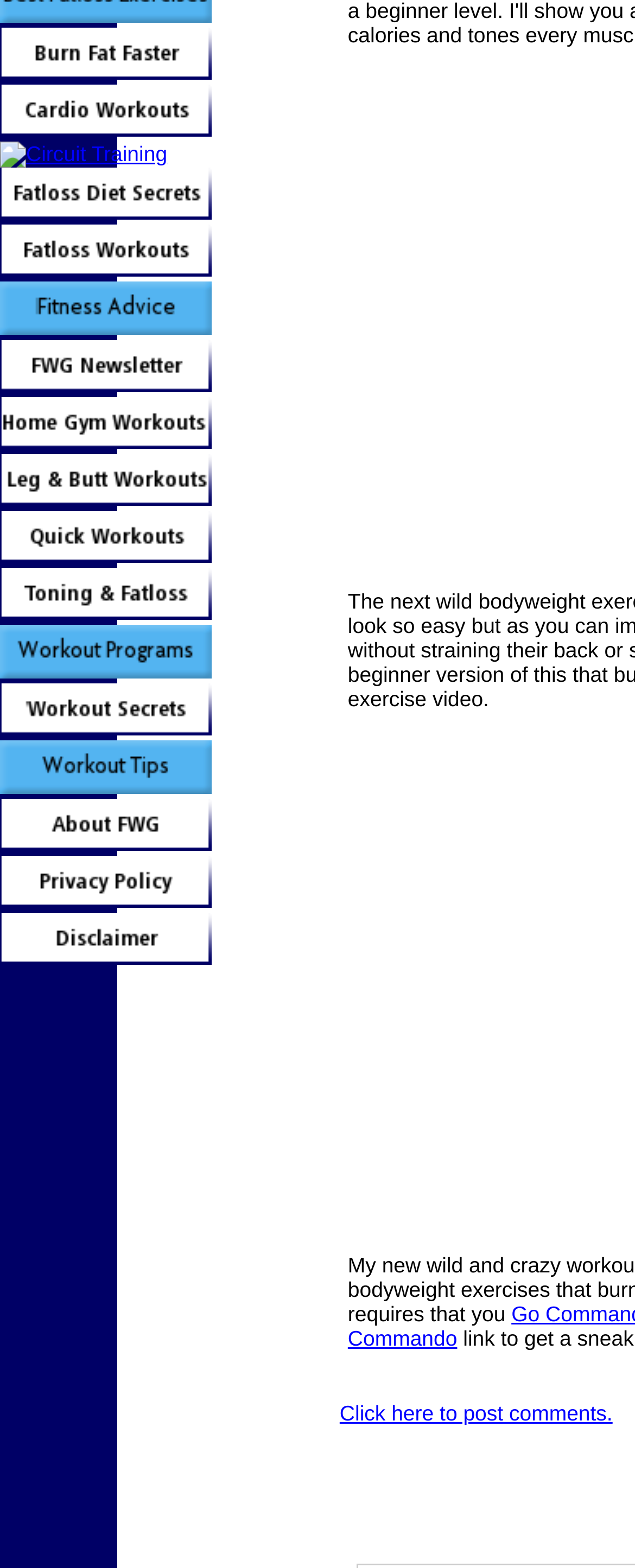Locate the bounding box of the UI element with the following description: "kyle@pacelinelaw.com".

None